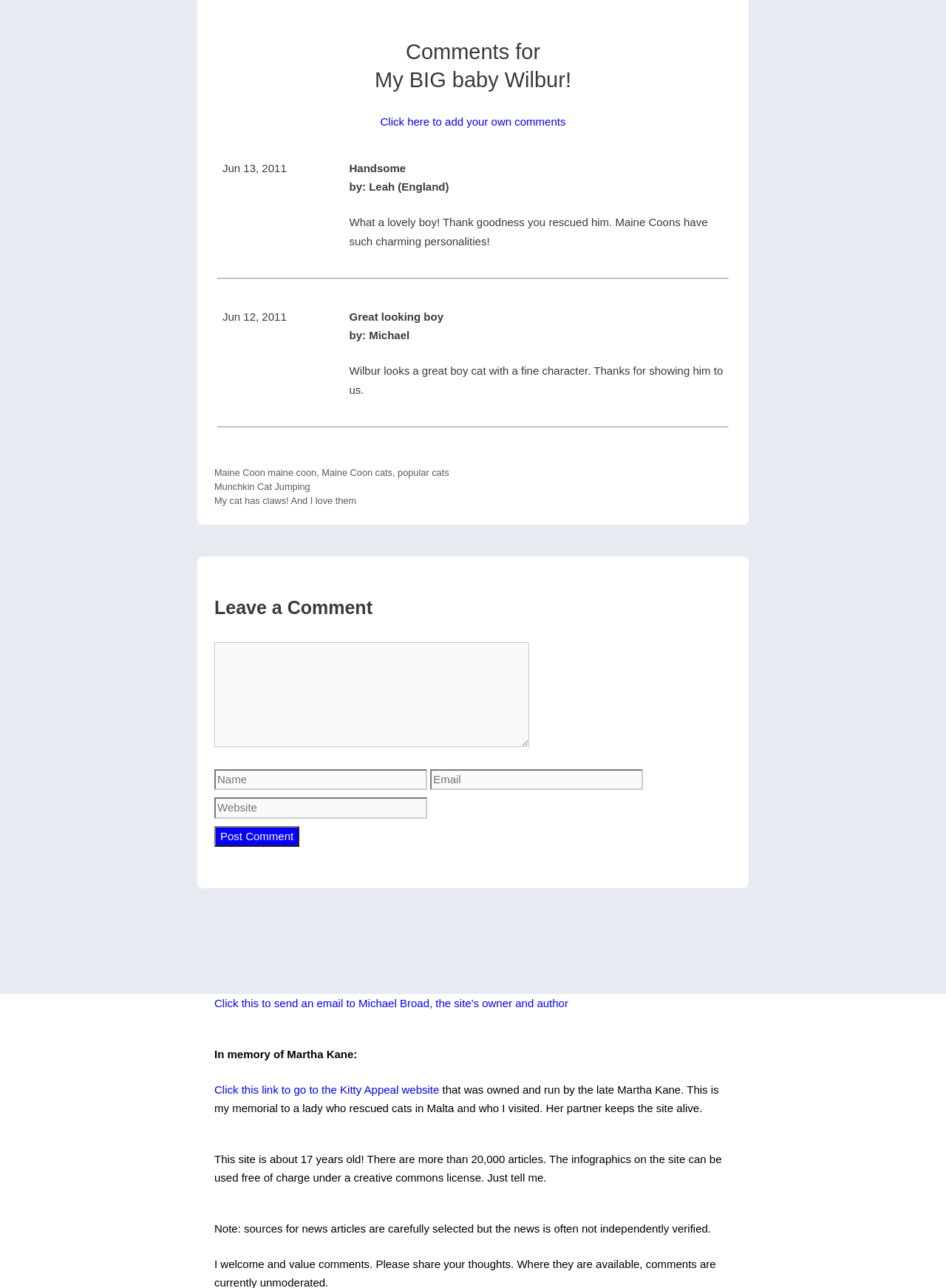Respond with a single word or phrase:
What is the category of the post?

Maine Coon